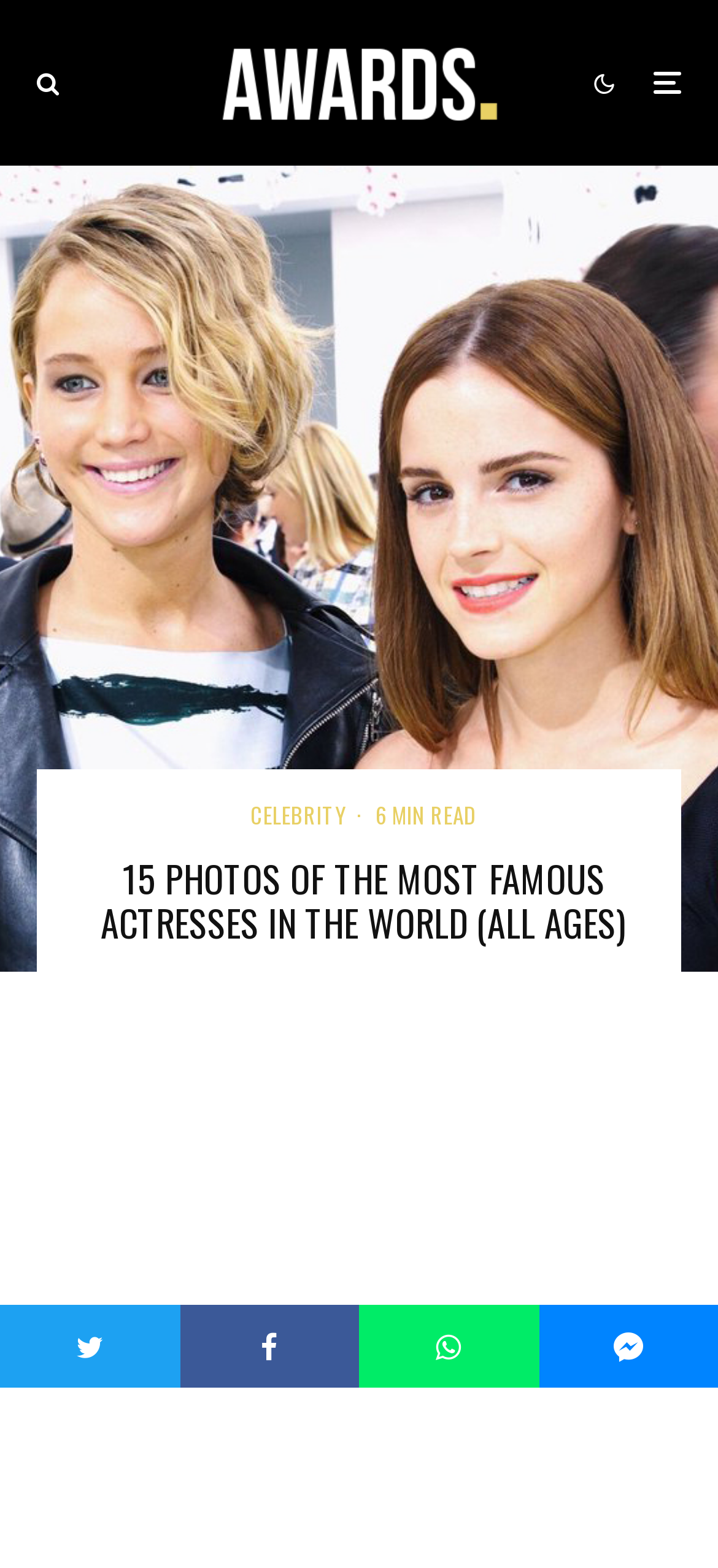How many social media share buttons are there?
Using the image, provide a detailed and thorough answer to the question.

I counted the number of 'Share' links at the bottom of the webpage, and there are four of them.